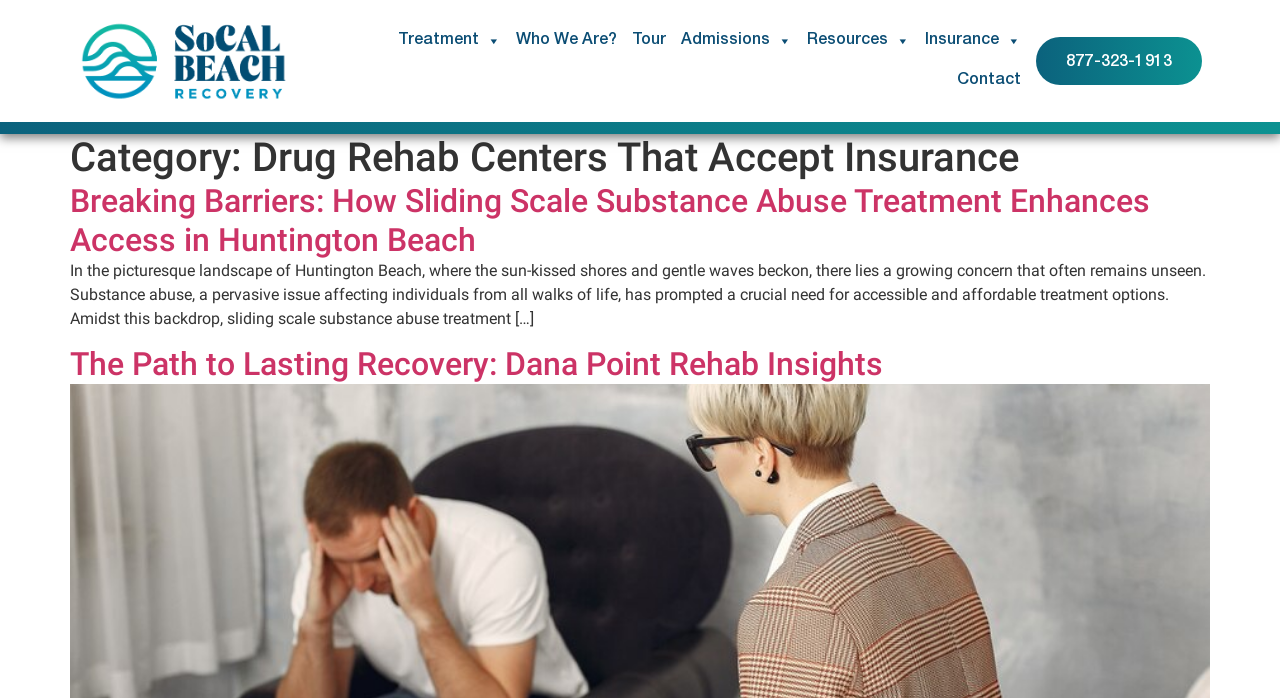Specify the bounding box coordinates of the area to click in order to execute this command: 'Click Treatment menu'. The coordinates should consist of four float numbers ranging from 0 to 1, and should be formatted as [left, top, right, bottom].

[0.299, 0.03, 0.391, 0.088]